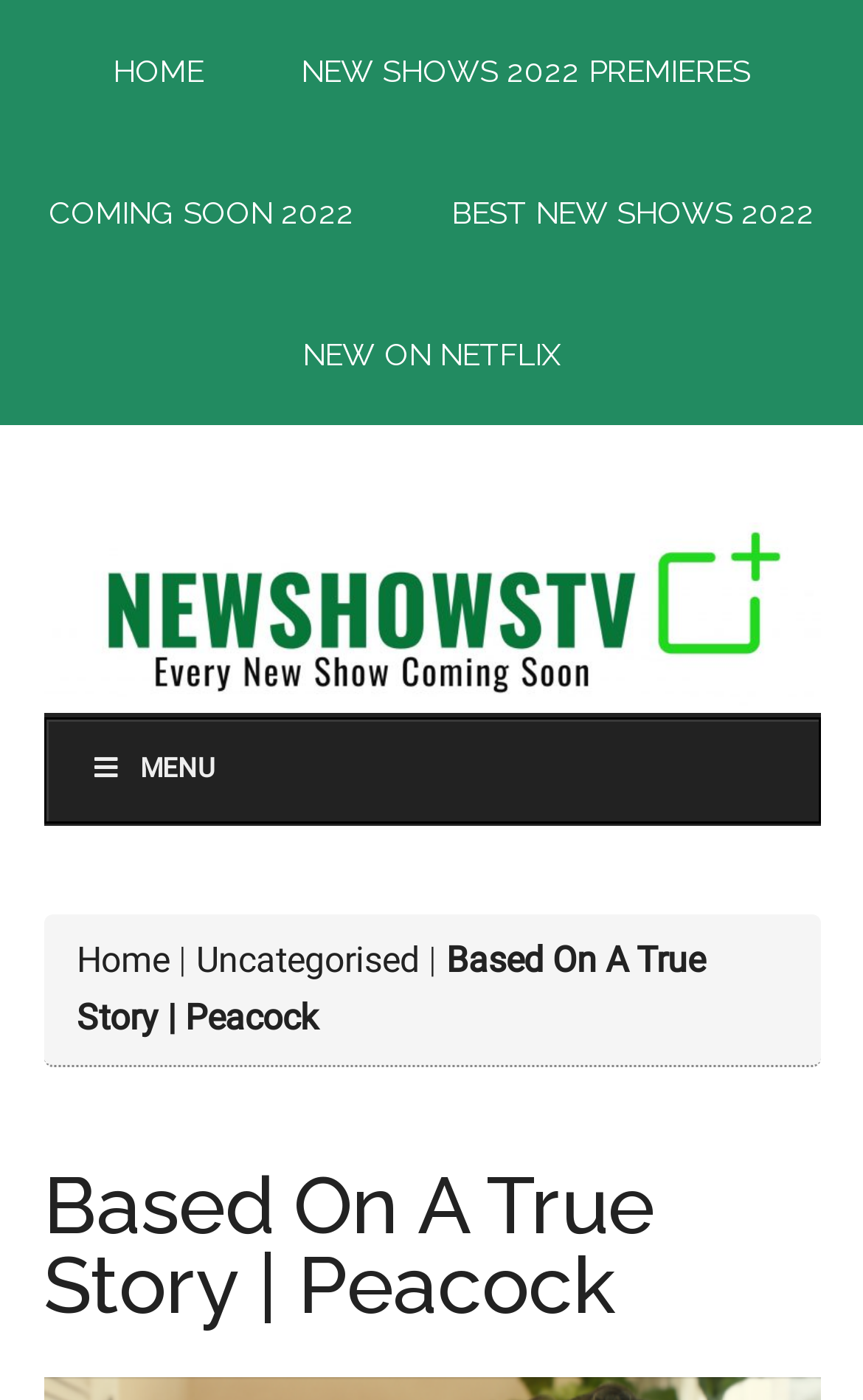Respond to the following question with a brief word or phrase:
How many links are there in the main content area?

5